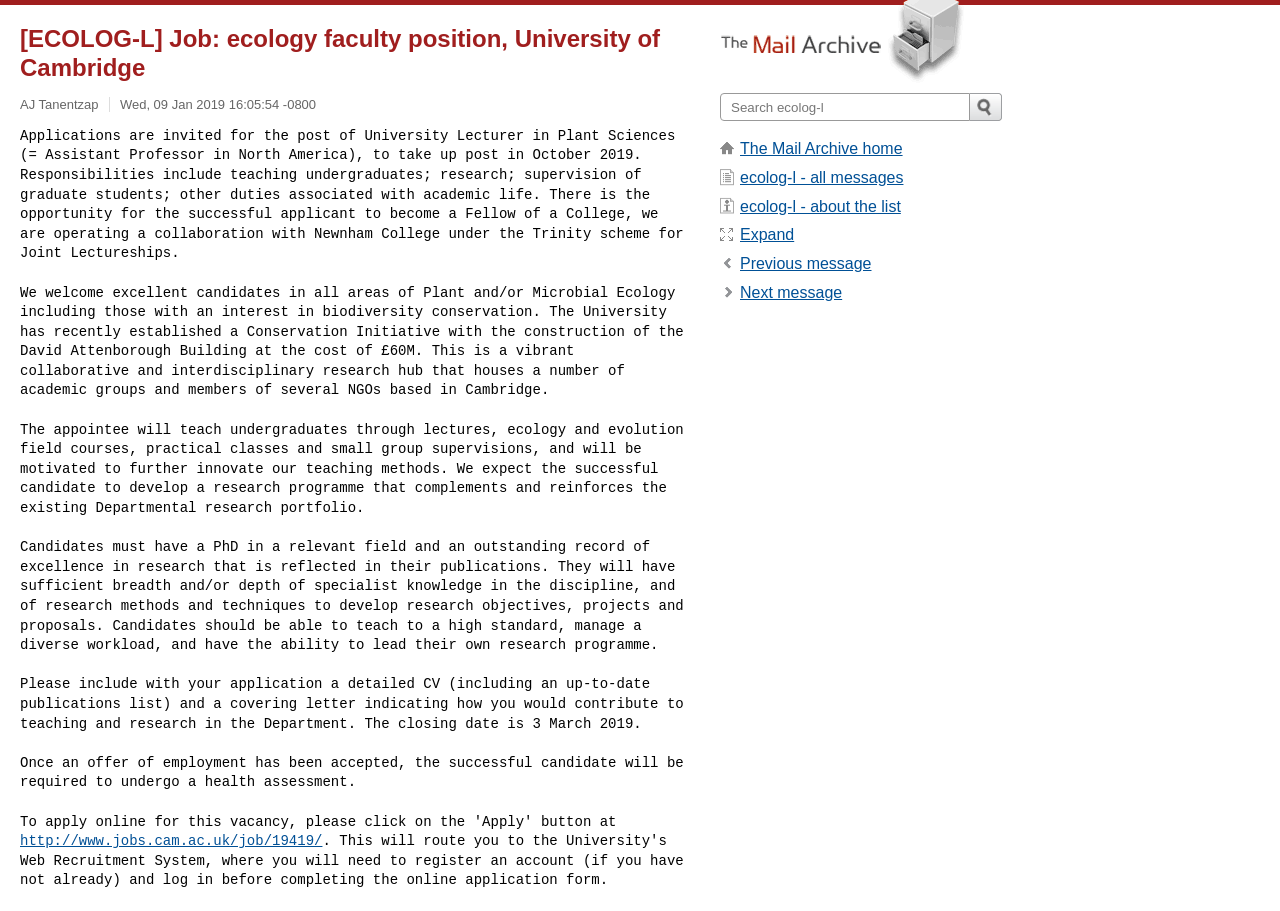Bounding box coordinates are to be given in the format (top-left x, top-left y, bottom-right x, bottom-right y). All values must be floating point numbers between 0 and 1. Provide the bounding box coordinate for the UI element described as: ecolog-l - about the list

[0.578, 0.217, 0.704, 0.236]